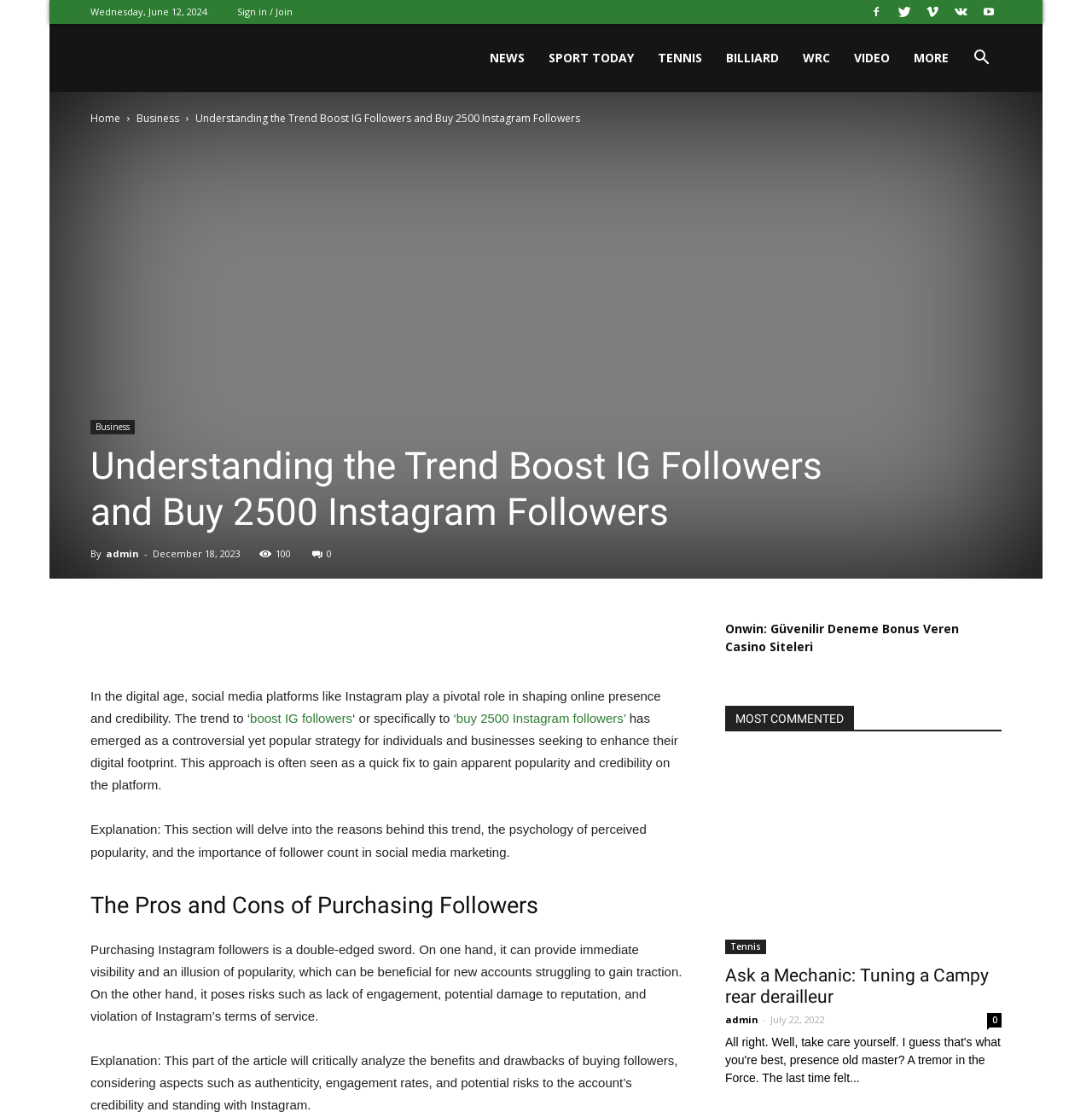Carefully observe the image and respond to the question with a detailed answer:
How many comments does the article 'Ask a Mechanic: Tuning a Campy rear derailleur' have?

I found the comment count by looking at the link element with the text '0', which is associated with the article 'Ask a Mechanic: Tuning a Campy rear derailleur'.